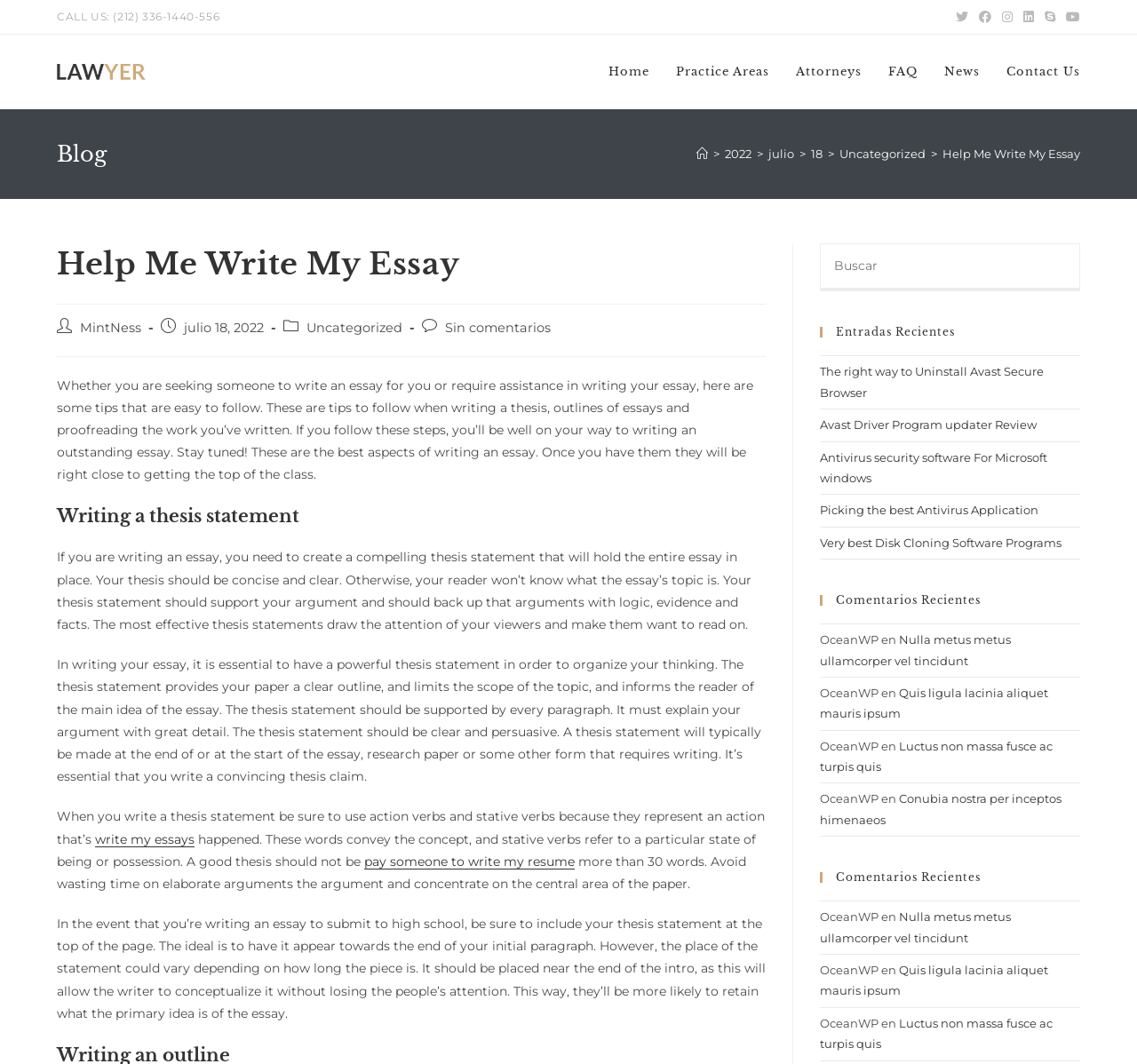Please examine the image and answer the question with a detailed explanation:
What is the phone number to call for assistance?

The phone number can be found at the top of the webpage, in the static text element 'CALL US: (212) 336-1440-556'.